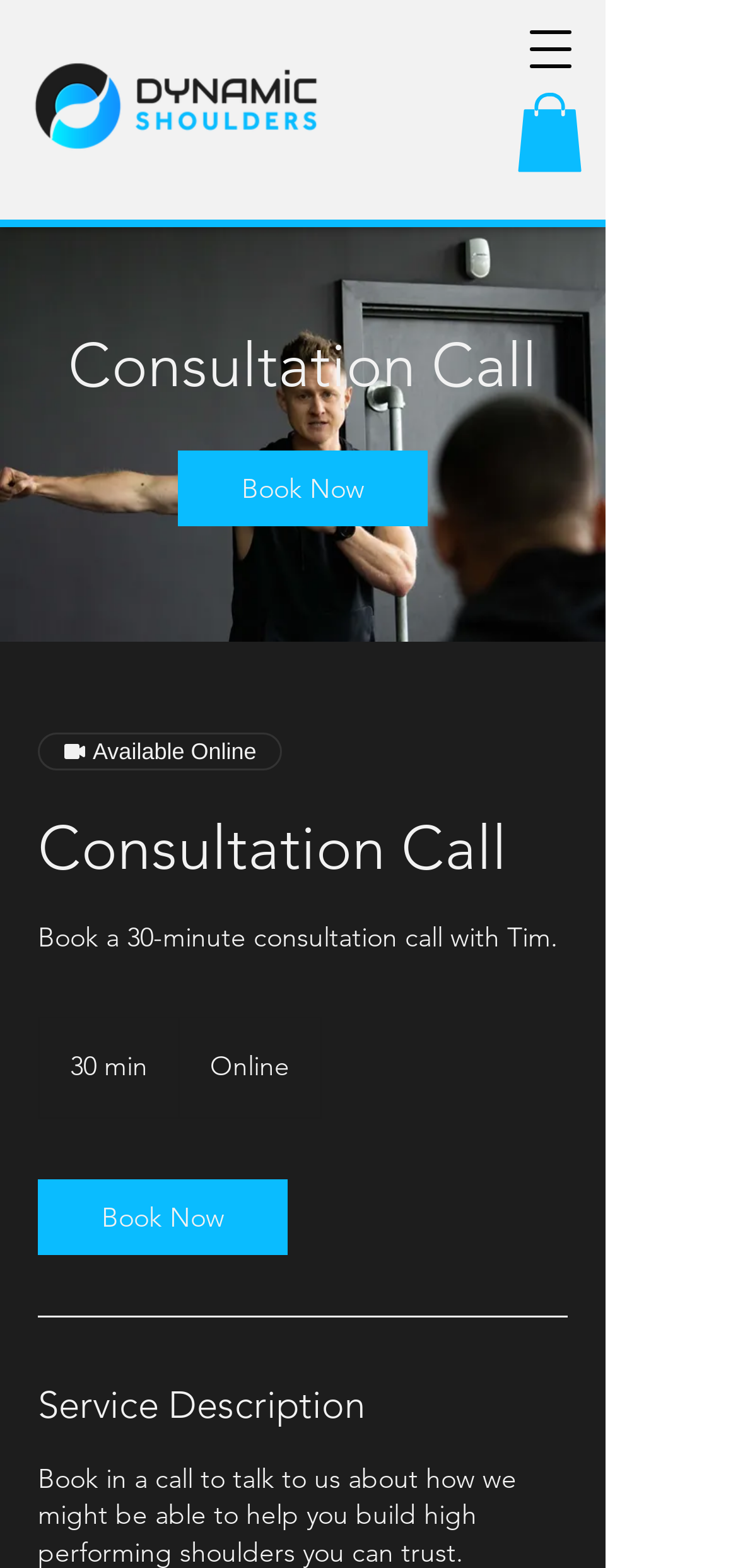What is the name of the logo on the webpage?
Based on the image, answer the question with as much detail as possible.

The logo on the webpage is identified as the 'Dynamic Shoulders Logo' based on the image description. This logo is located at the top-left corner of the webpage.